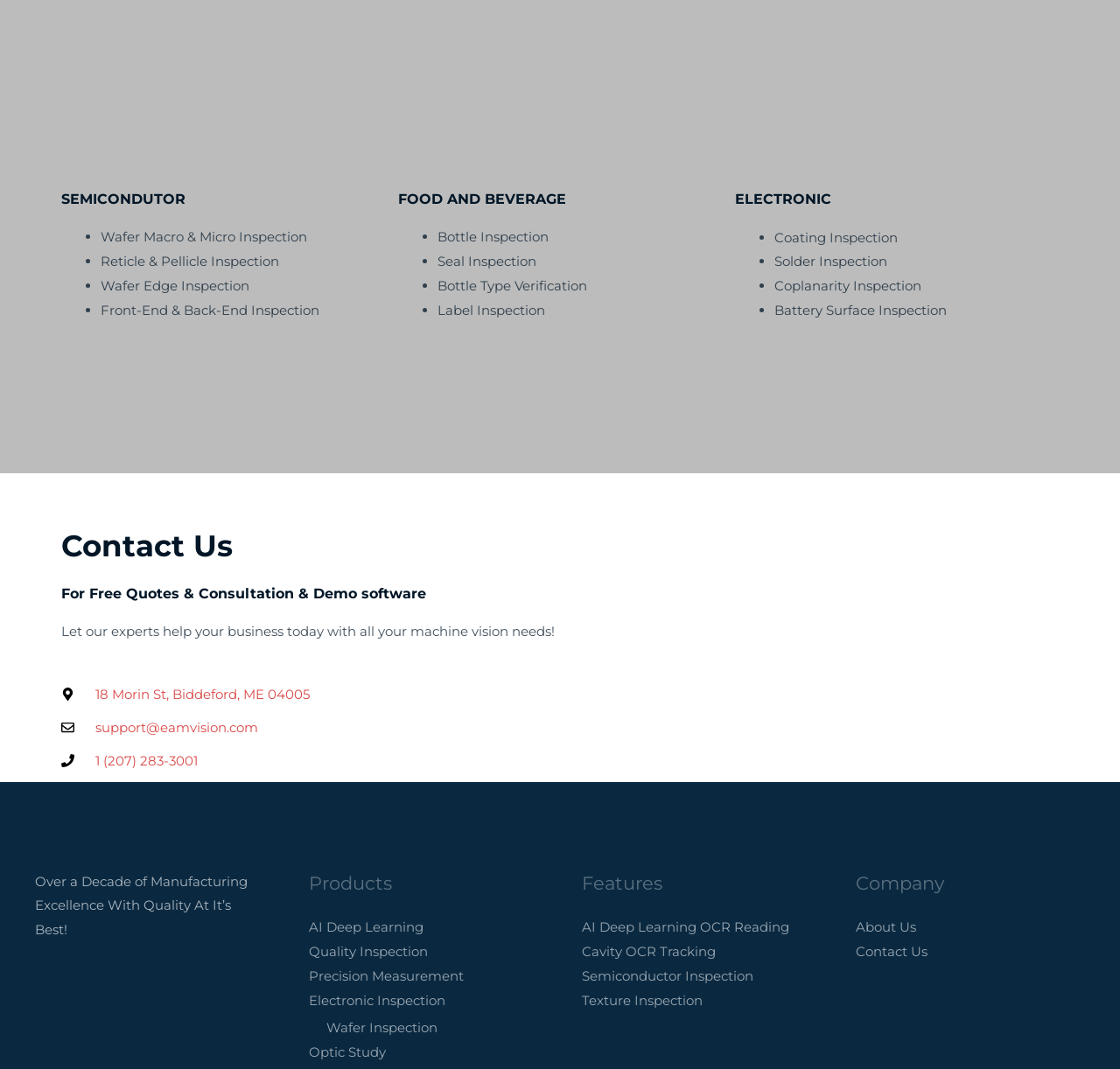Using a single word or phrase, answer the following question: 
What type of inspection is mentioned under the 'ELECTRONIC' industry?

Coating, Solder, Coplanarity, Battery Surface